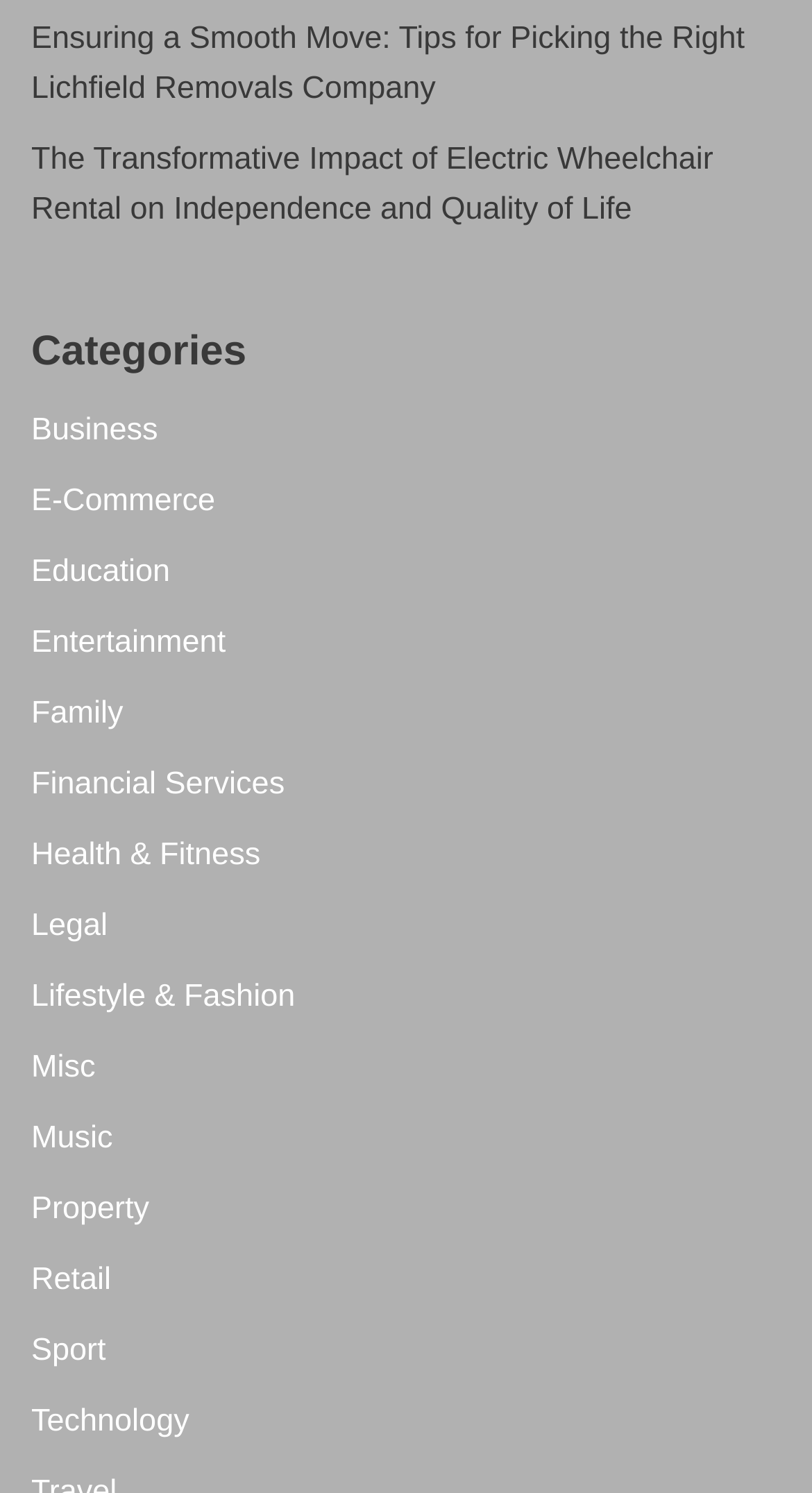Indicate the bounding box coordinates of the element that needs to be clicked to satisfy the following instruction: "Explore Education articles". The coordinates should be four float numbers between 0 and 1, i.e., [left, top, right, bottom].

[0.038, 0.371, 0.21, 0.395]